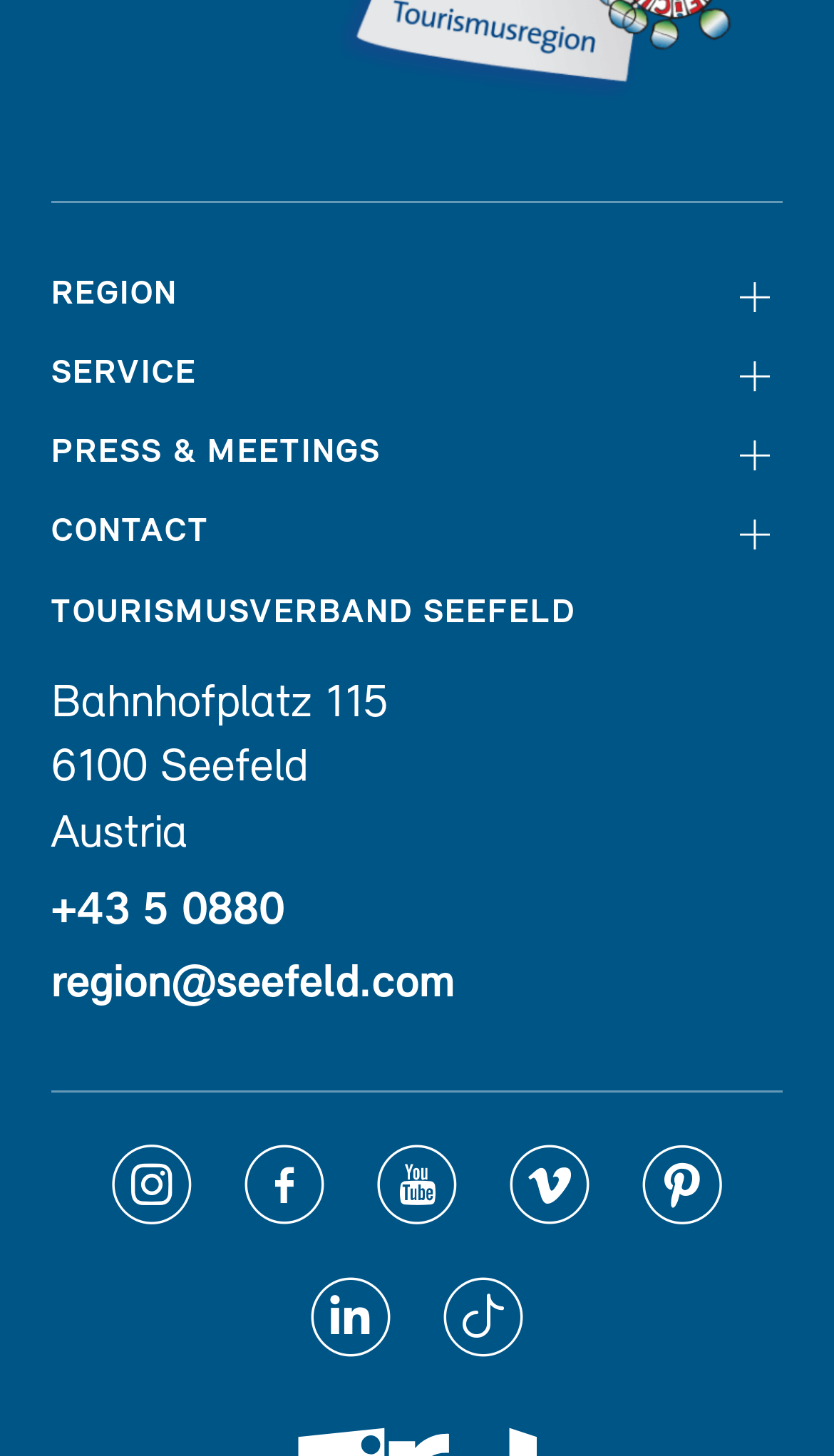Find the bounding box coordinates for the element that must be clicked to complete the instruction: "Open instagram profile". The coordinates should be four float numbers between 0 and 1, indicated as [left, top, right, bottom].

[0.133, 0.786, 0.231, 0.842]